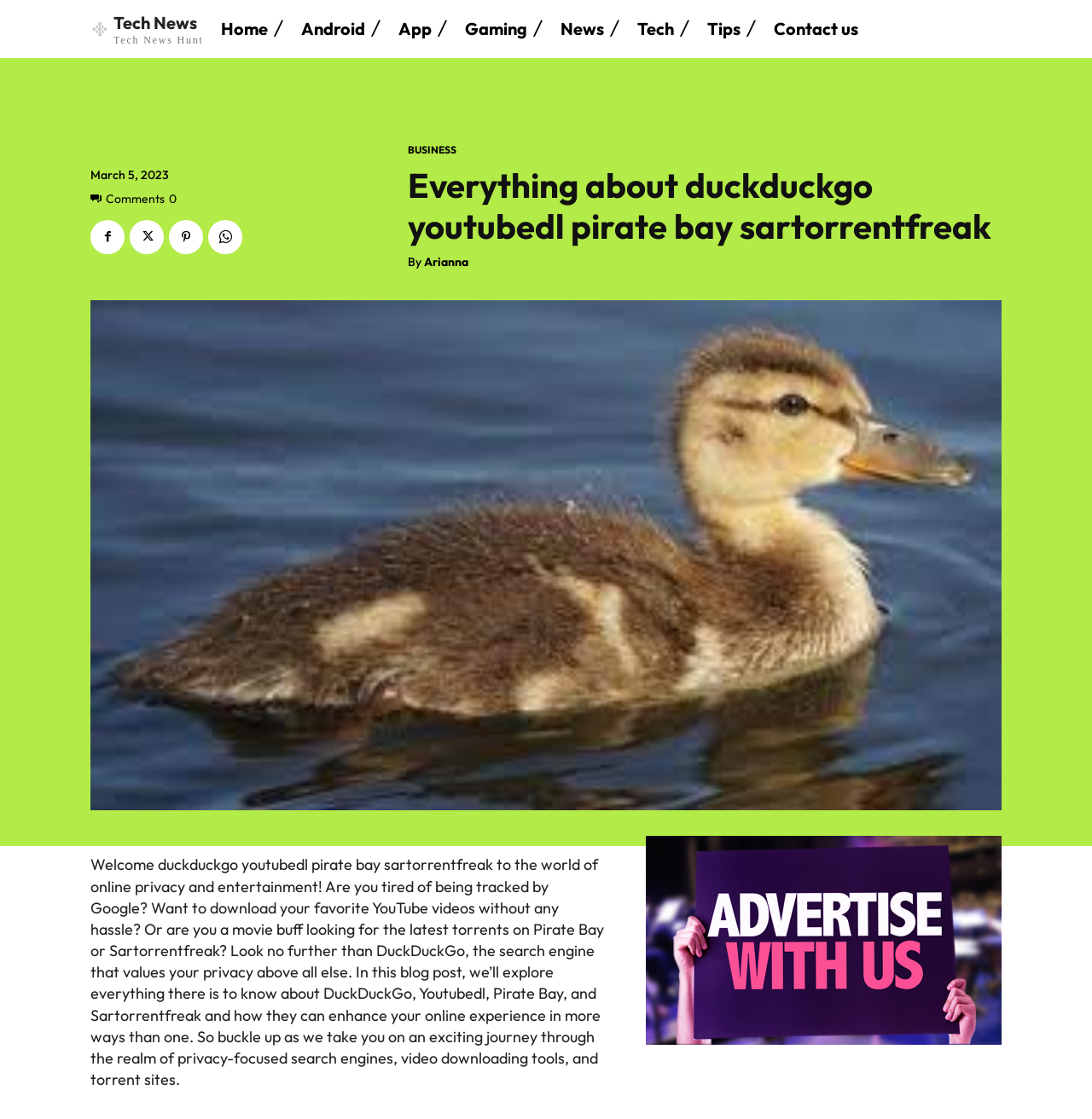Kindly determine the bounding box coordinates for the clickable area to achieve the given instruction: "Check the comments".

[0.083, 0.17, 0.162, 0.183]